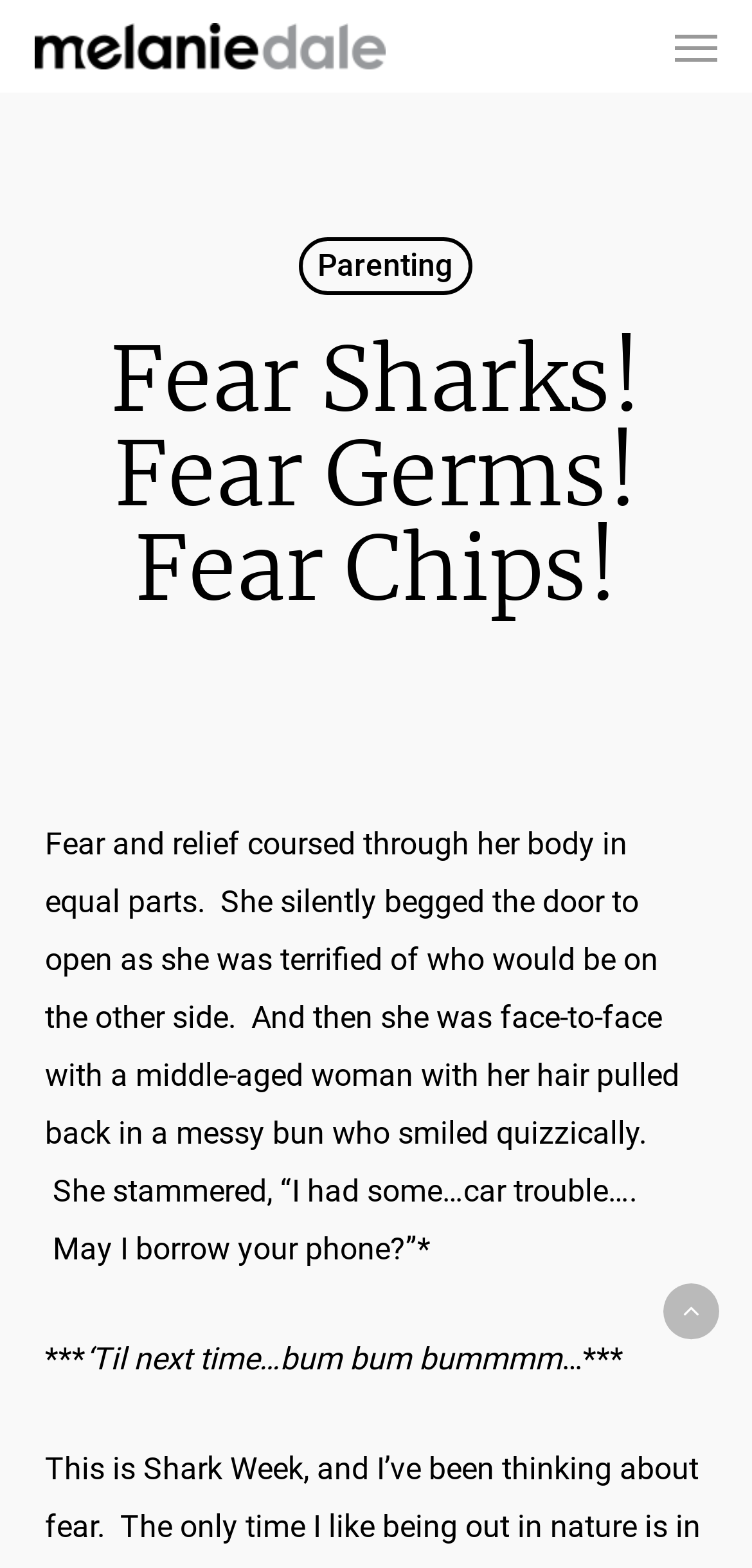Who is the author of the article?
Respond with a short answer, either a single word or a phrase, based on the image.

Melanie Dale